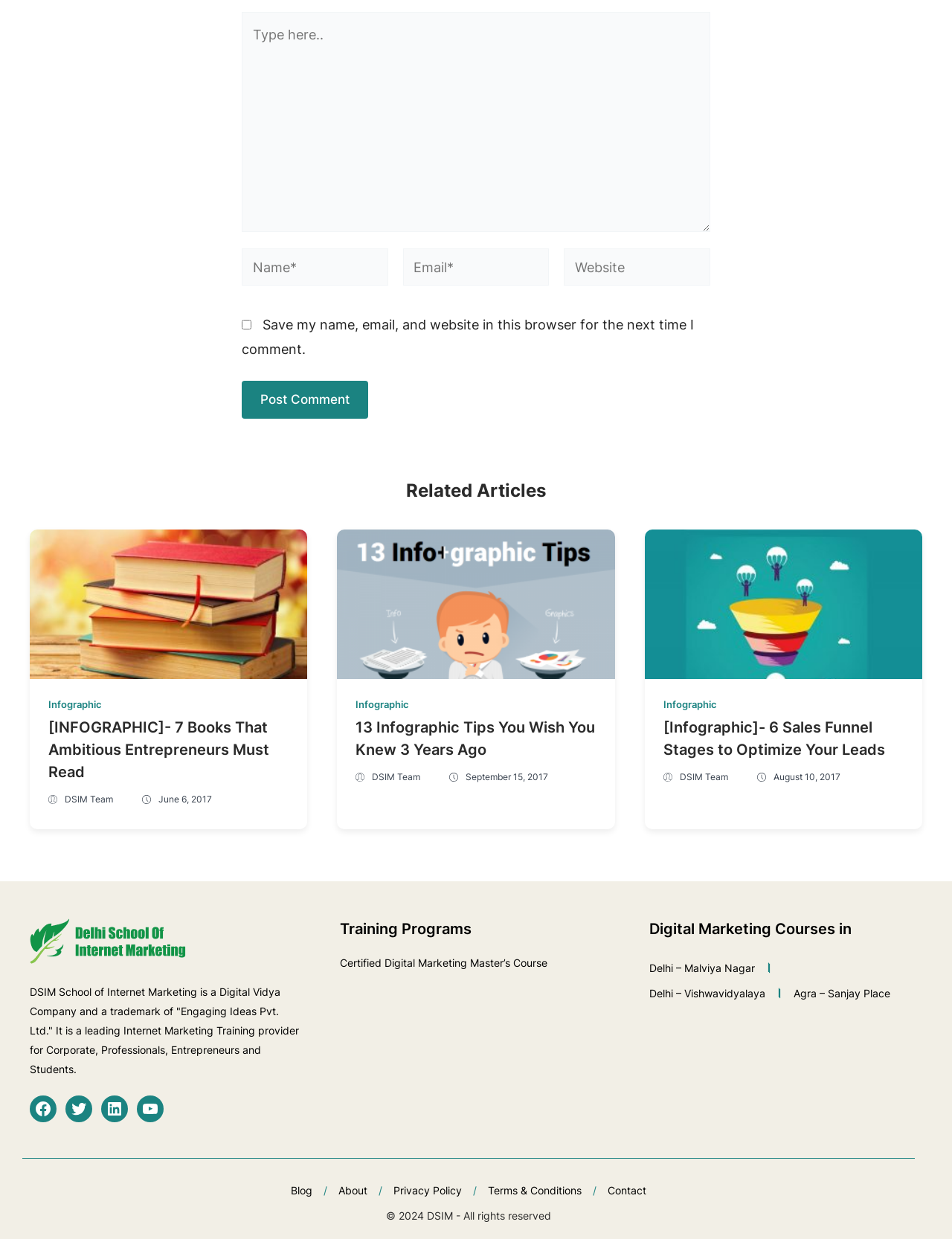Please find the bounding box for the UI component described as follows: "Terms & Conditions".

[0.512, 0.953, 0.611, 0.969]